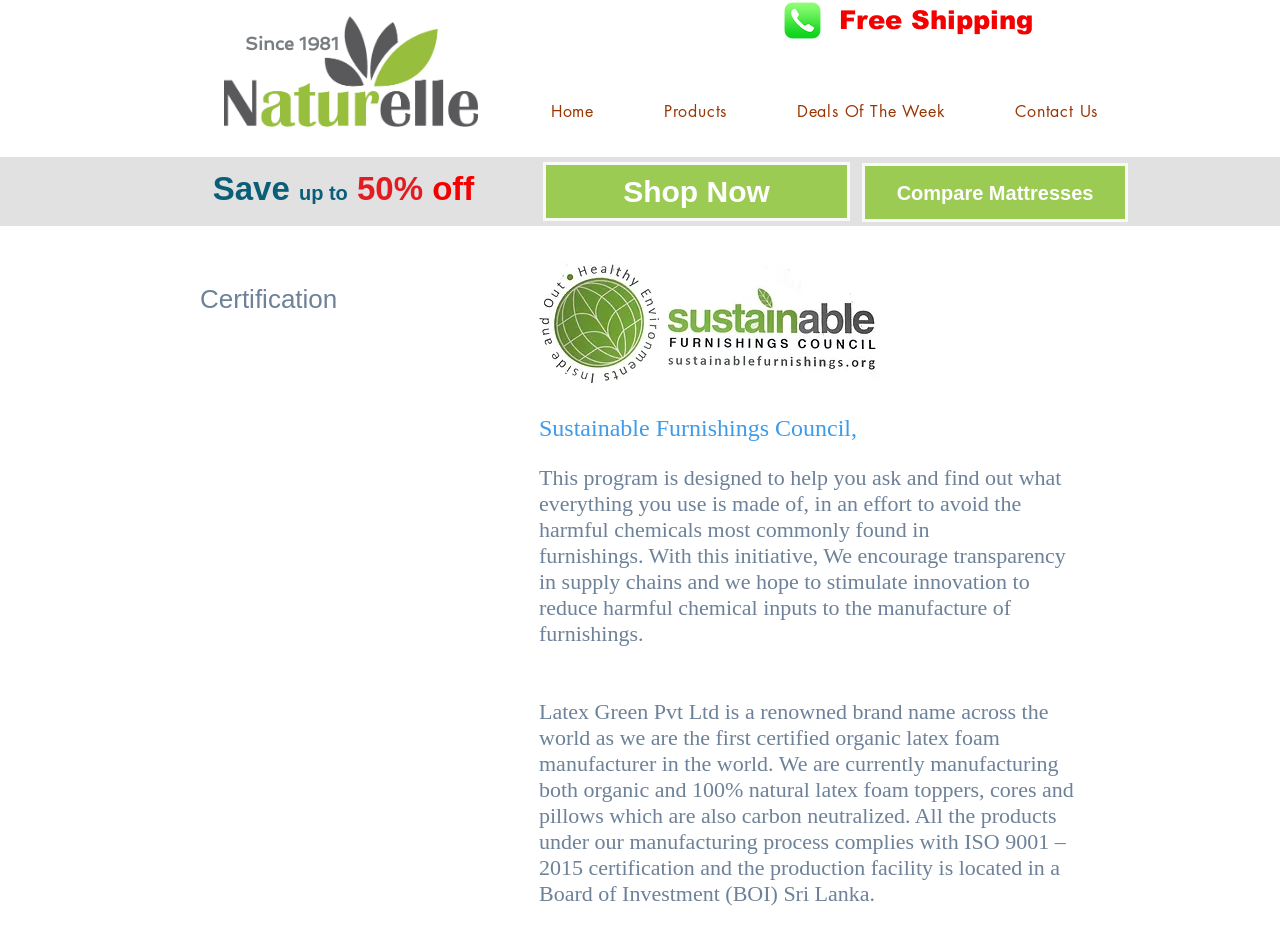Locate the bounding box of the user interface element based on this description: "Deals Of The Week".

[0.598, 0.097, 0.763, 0.141]